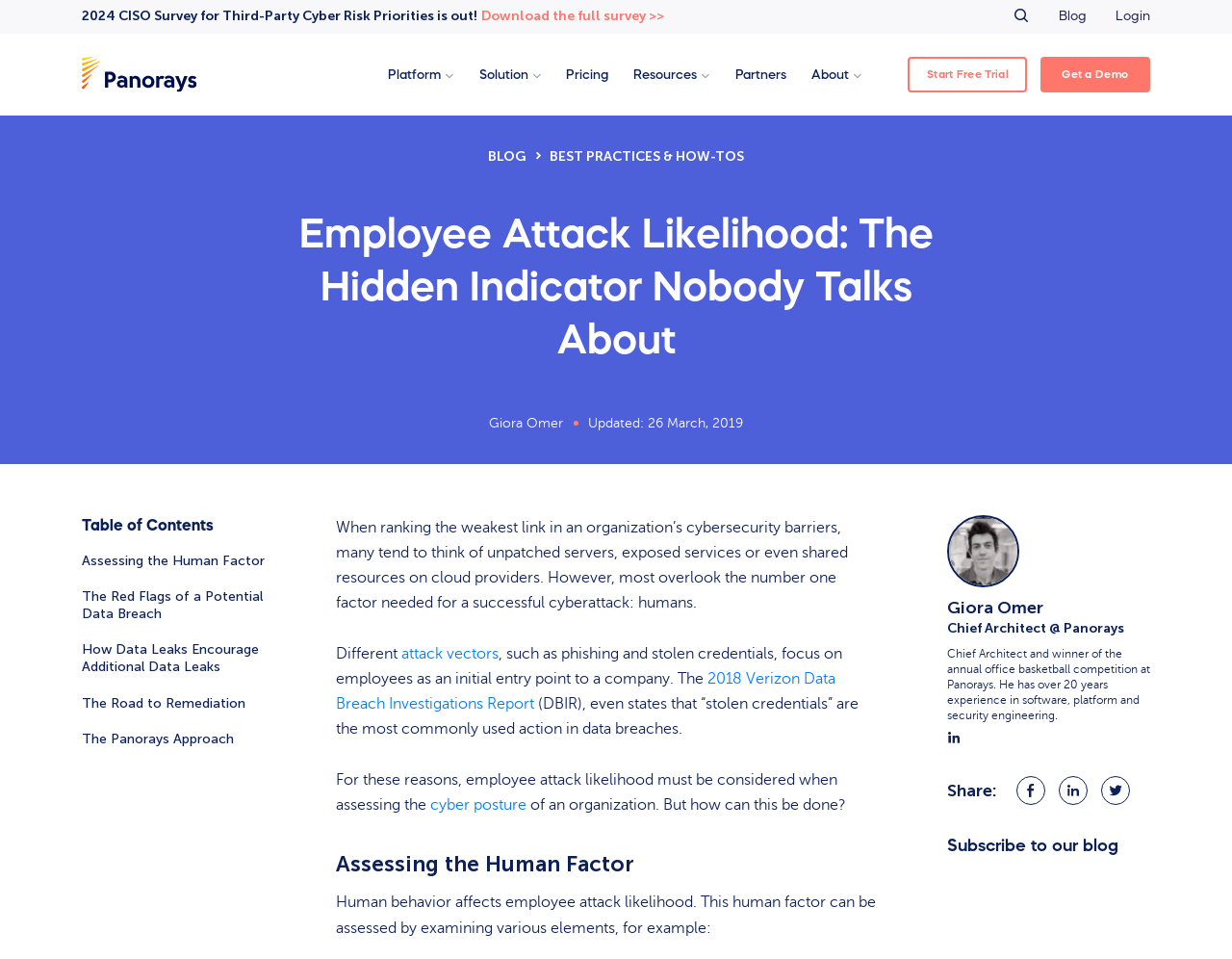Identify the bounding box coordinates for the UI element described as: "See All". The coordinates should be provided as four floats between 0 and 1: [left, top, right, bottom].

None